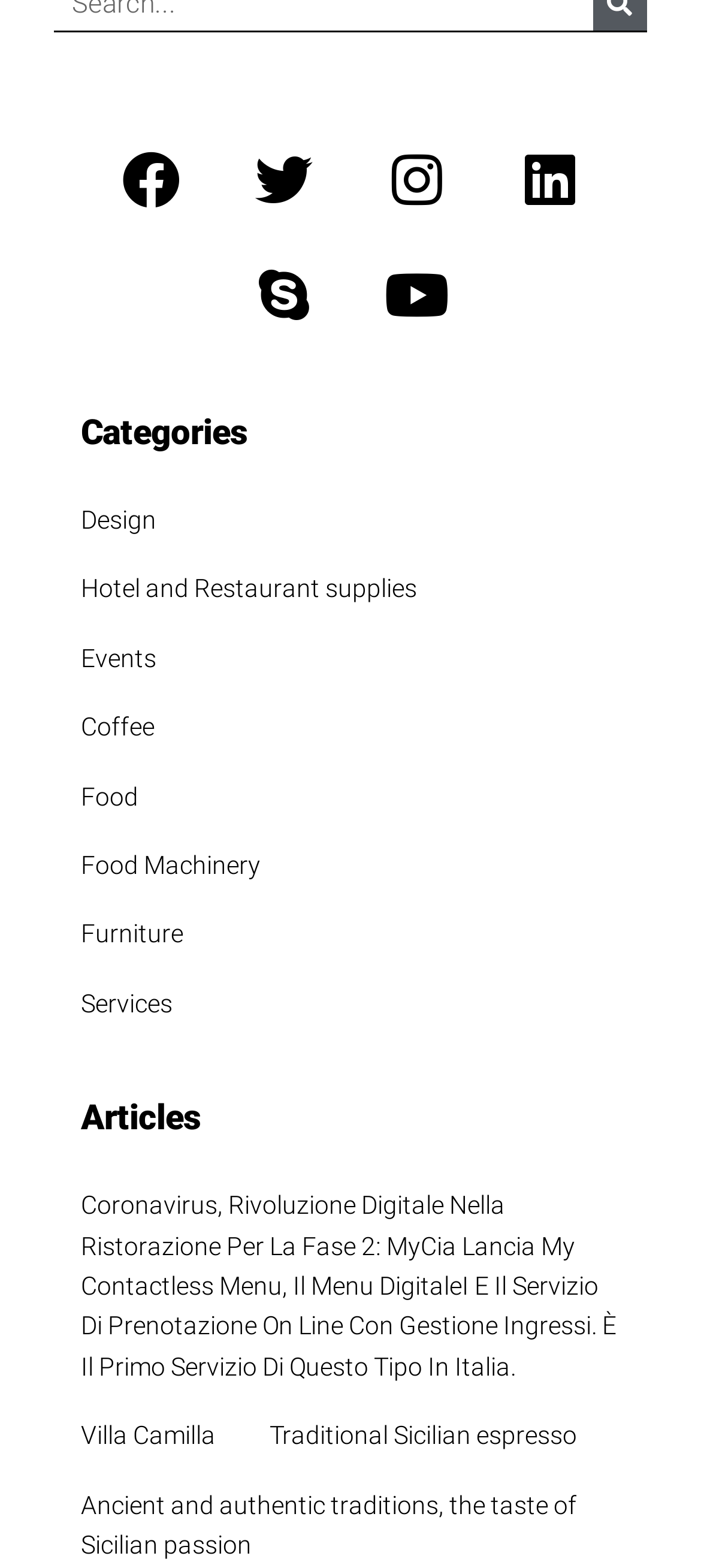Please provide the bounding box coordinates for the UI element as described: "Villa Camilla". The coordinates must be four floats between 0 and 1, represented as [left, top, right, bottom].

[0.077, 0.894, 0.346, 0.938]